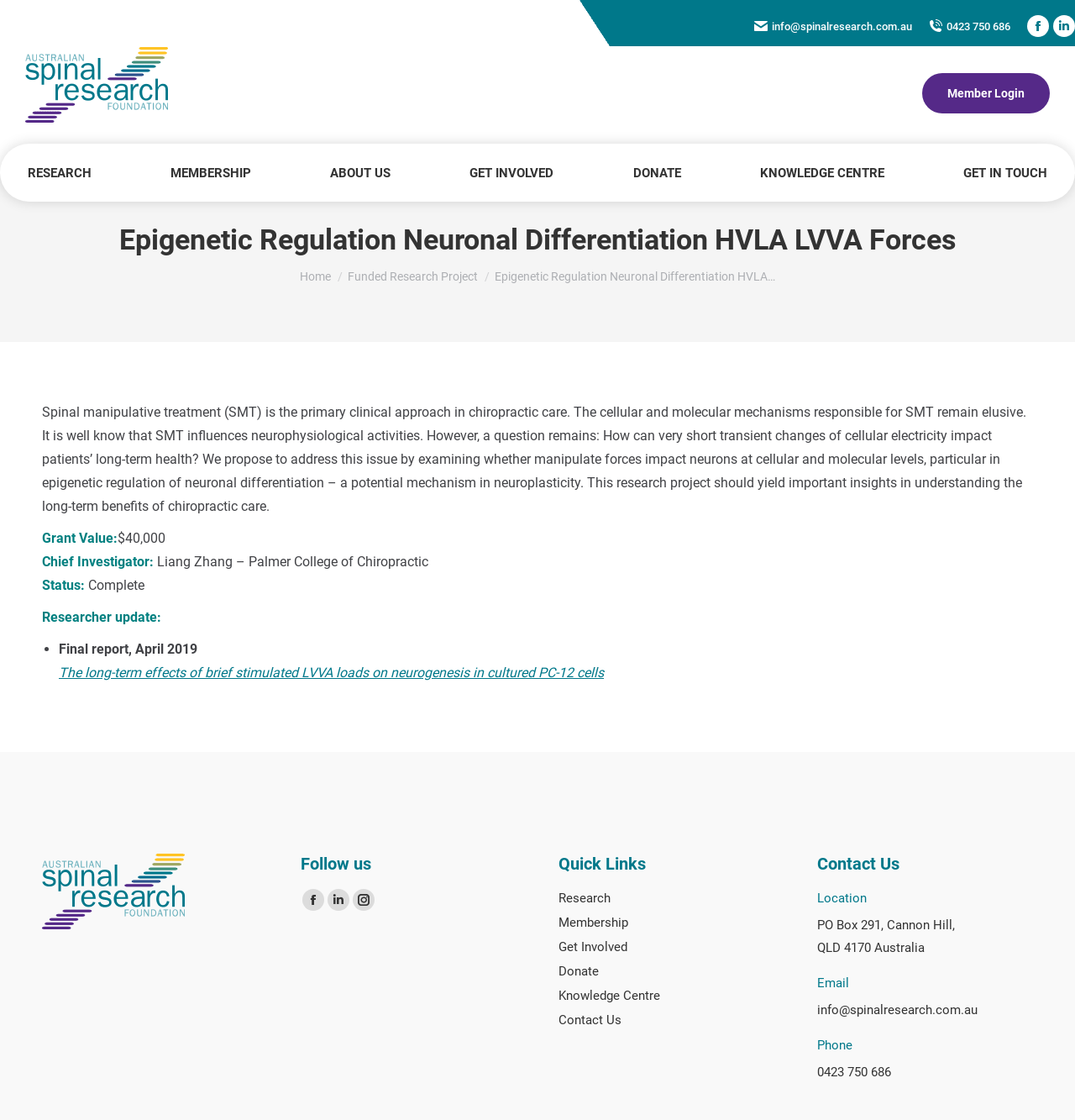Answer the question below with a single word or a brief phrase: 
What is the topic of the funded research project?

Epigenetic Regulation Neuronal Differentiation HVLA LVVA Forces